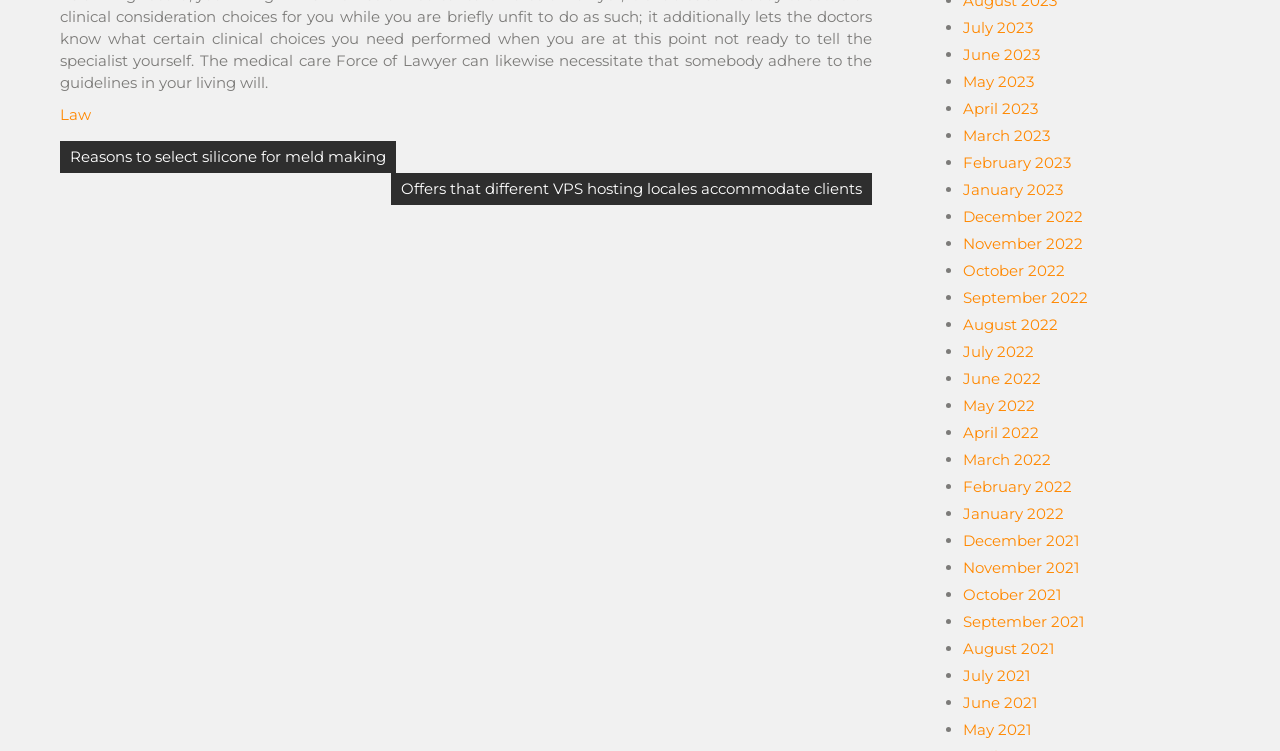Identify the bounding box coordinates of the clickable region necessary to fulfill the following instruction: "Navigate to 'Law' page". The bounding box coordinates should be four float numbers between 0 and 1, i.e., [left, top, right, bottom].

[0.047, 0.14, 0.071, 0.165]